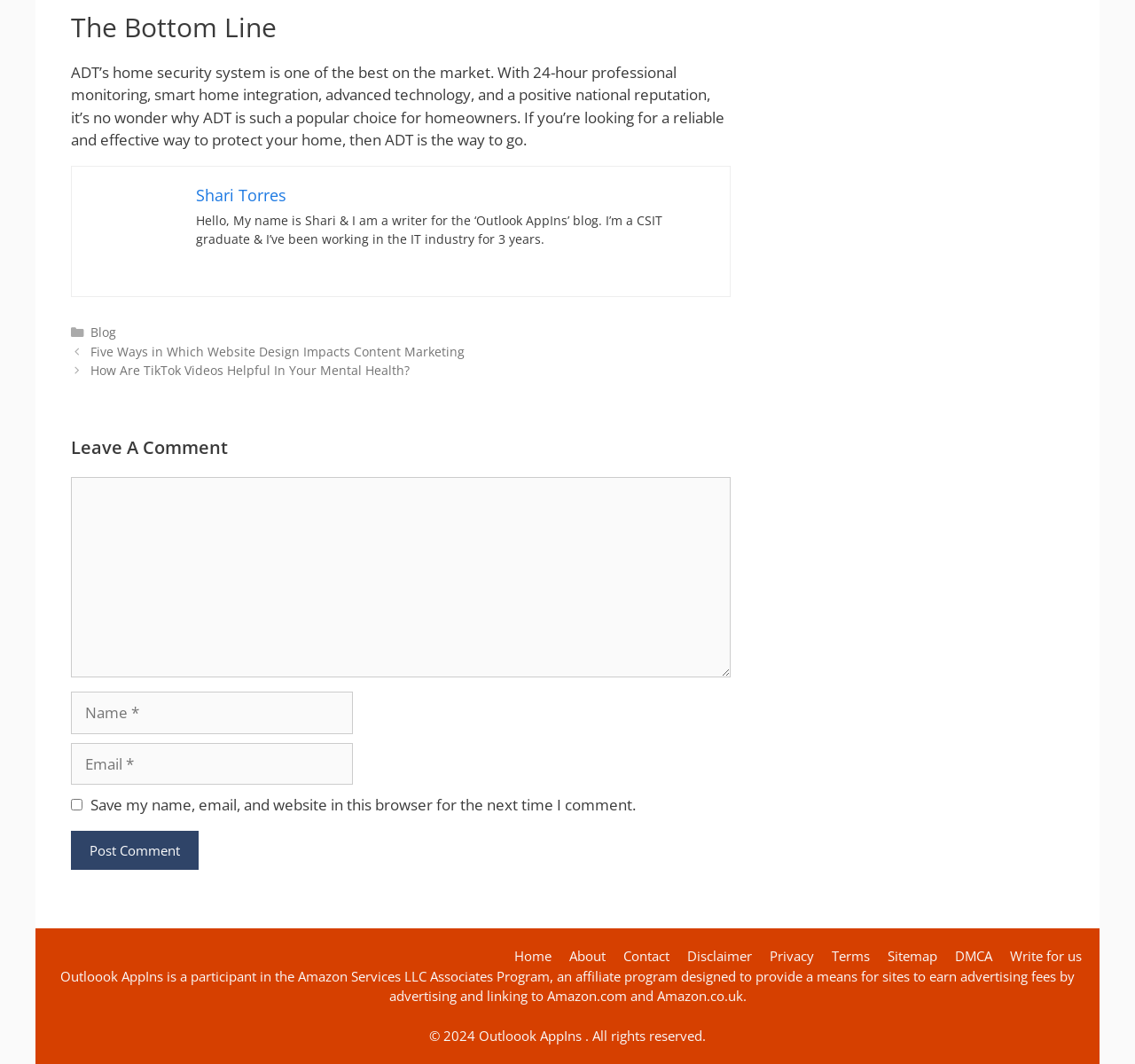Answer the following query with a single word or phrase:
What is the topic of the blog post?

ADT’s home security system